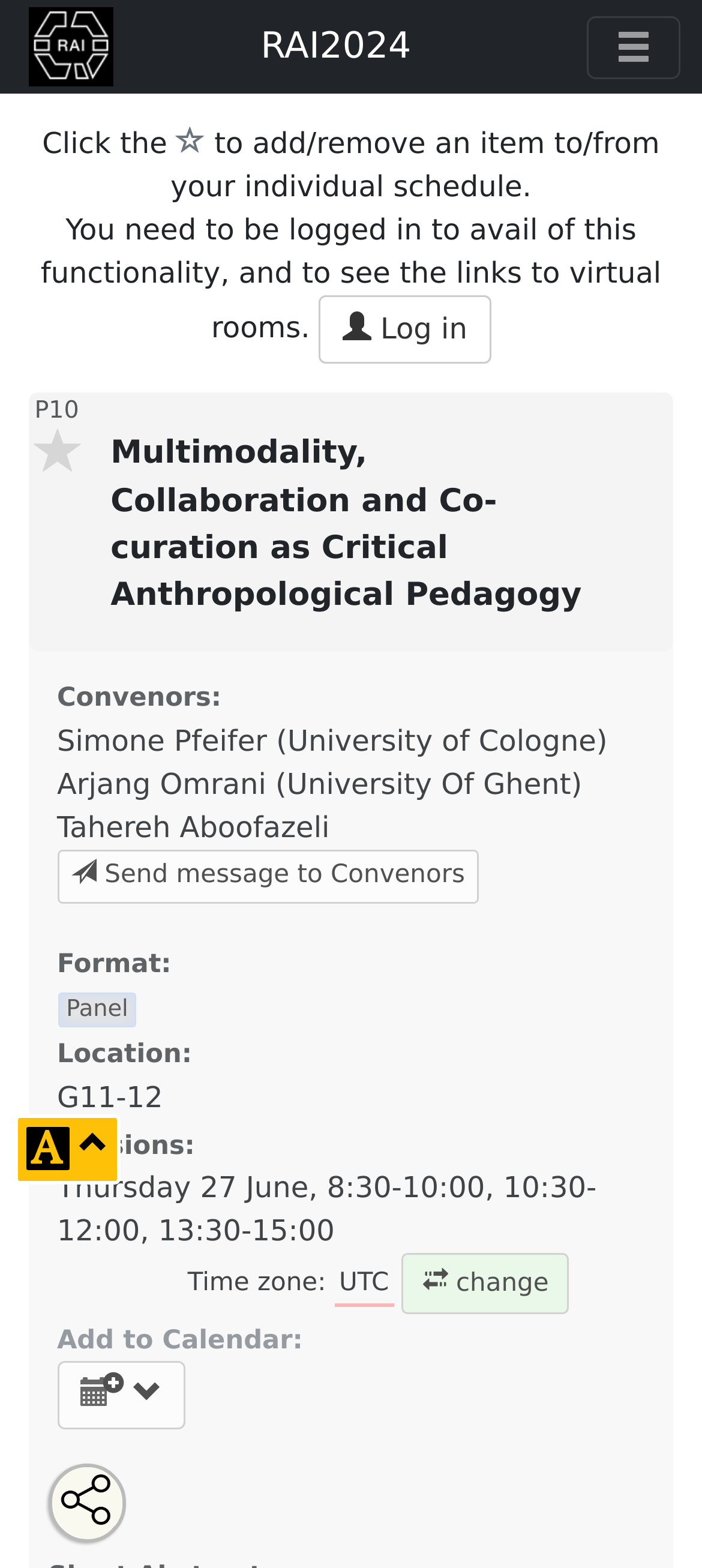Find and specify the bounding box coordinates that correspond to the clickable region for the instruction: "Open an email with this panel link".

[0.102, 0.944, 0.157, 0.969]